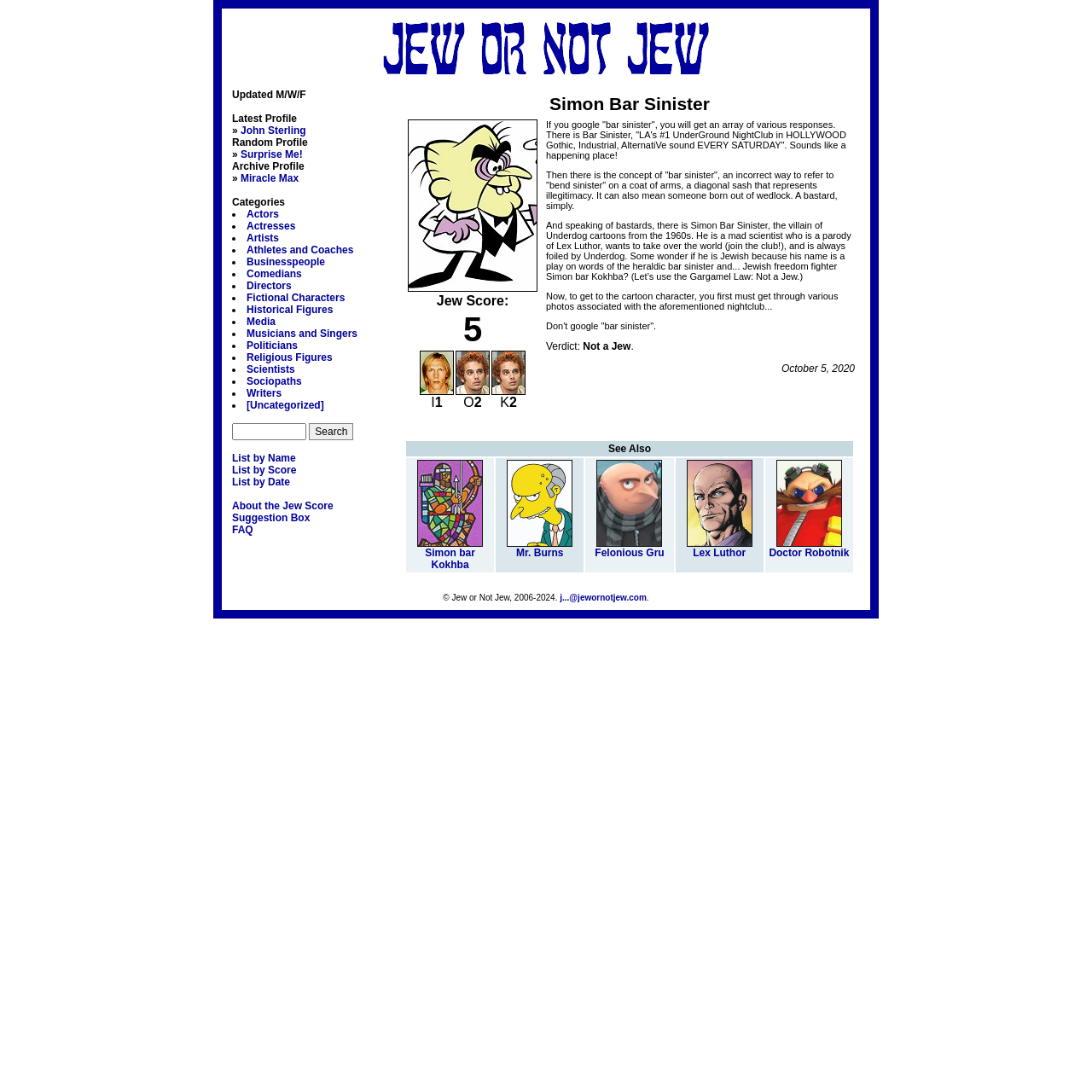For the given element description Musicians and Singers, determine the bounding box coordinates of the UI element. The coordinates should follow the format (top-left x, top-left y, bottom-right x, bottom-right y) and be within the range of 0 to 1.

[0.226, 0.3, 0.327, 0.311]